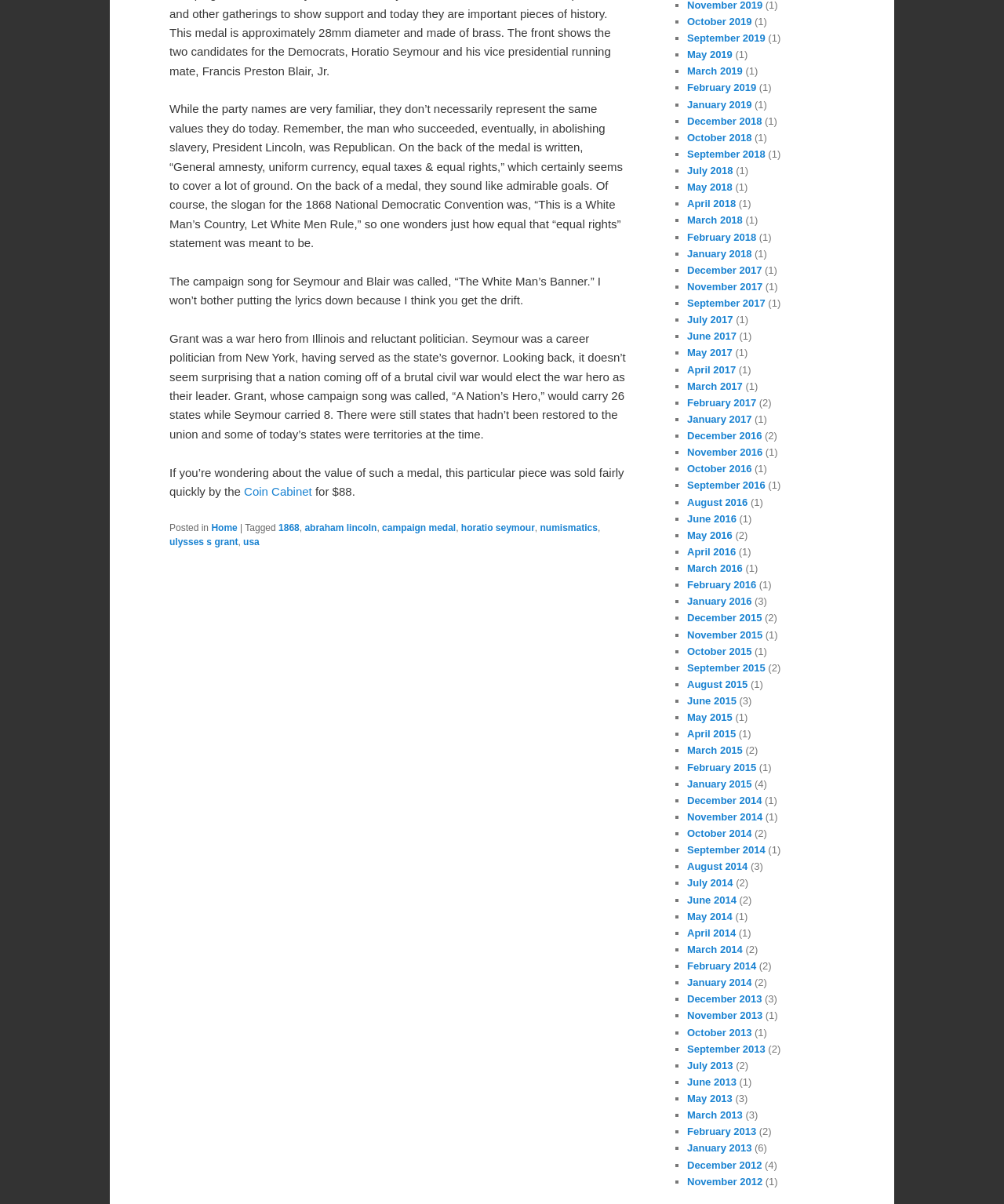Provide a brief response in the form of a single word or phrase:
How many states did Grant carry in the election?

26